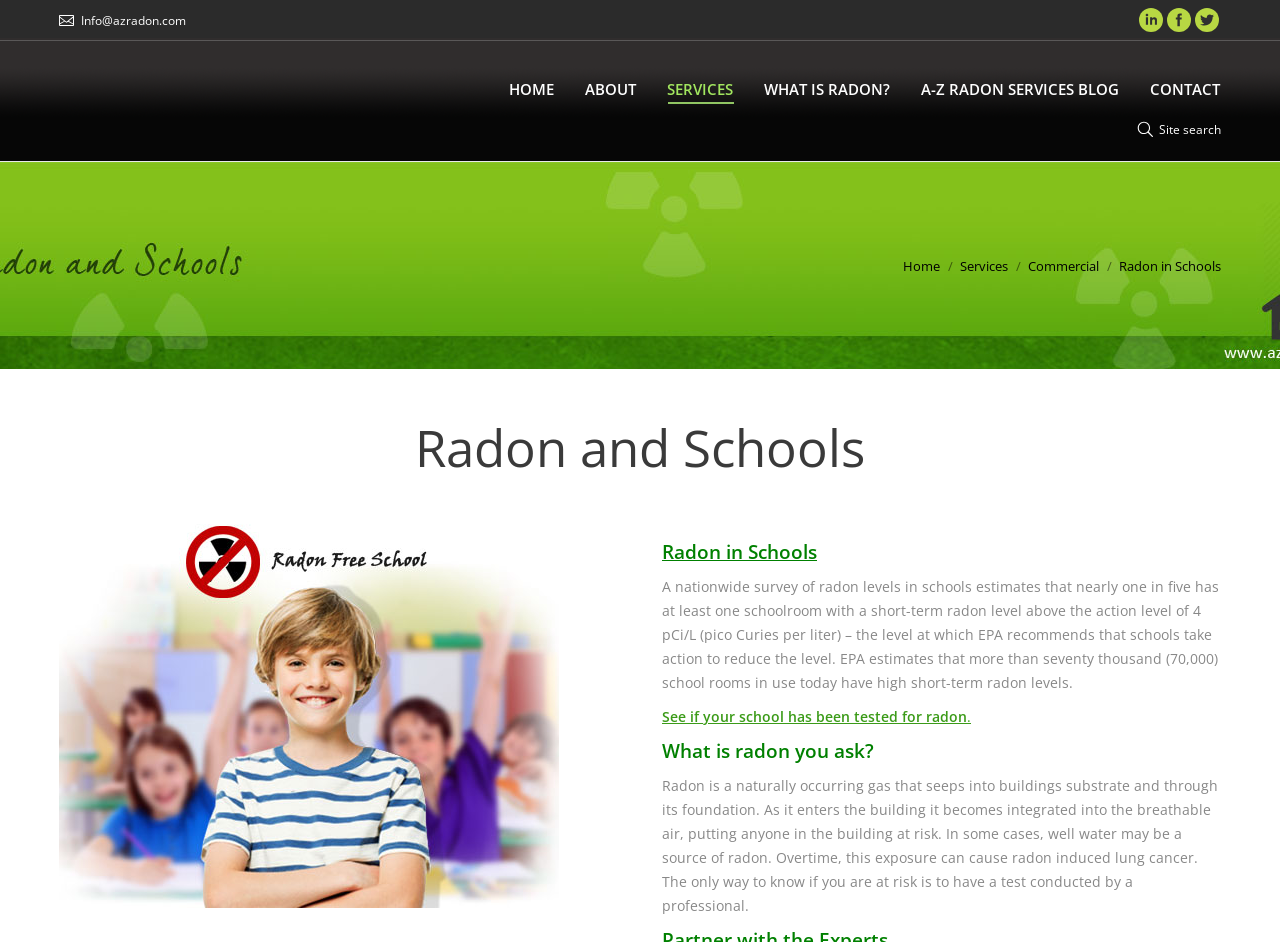Please identify the bounding box coordinates of the clickable region that I should interact with to perform the following instruction: "Visit the Facebook page". The coordinates should be expressed as four float numbers between 0 and 1, i.e., [left, top, right, bottom].

[0.912, 0.007, 0.93, 0.033]